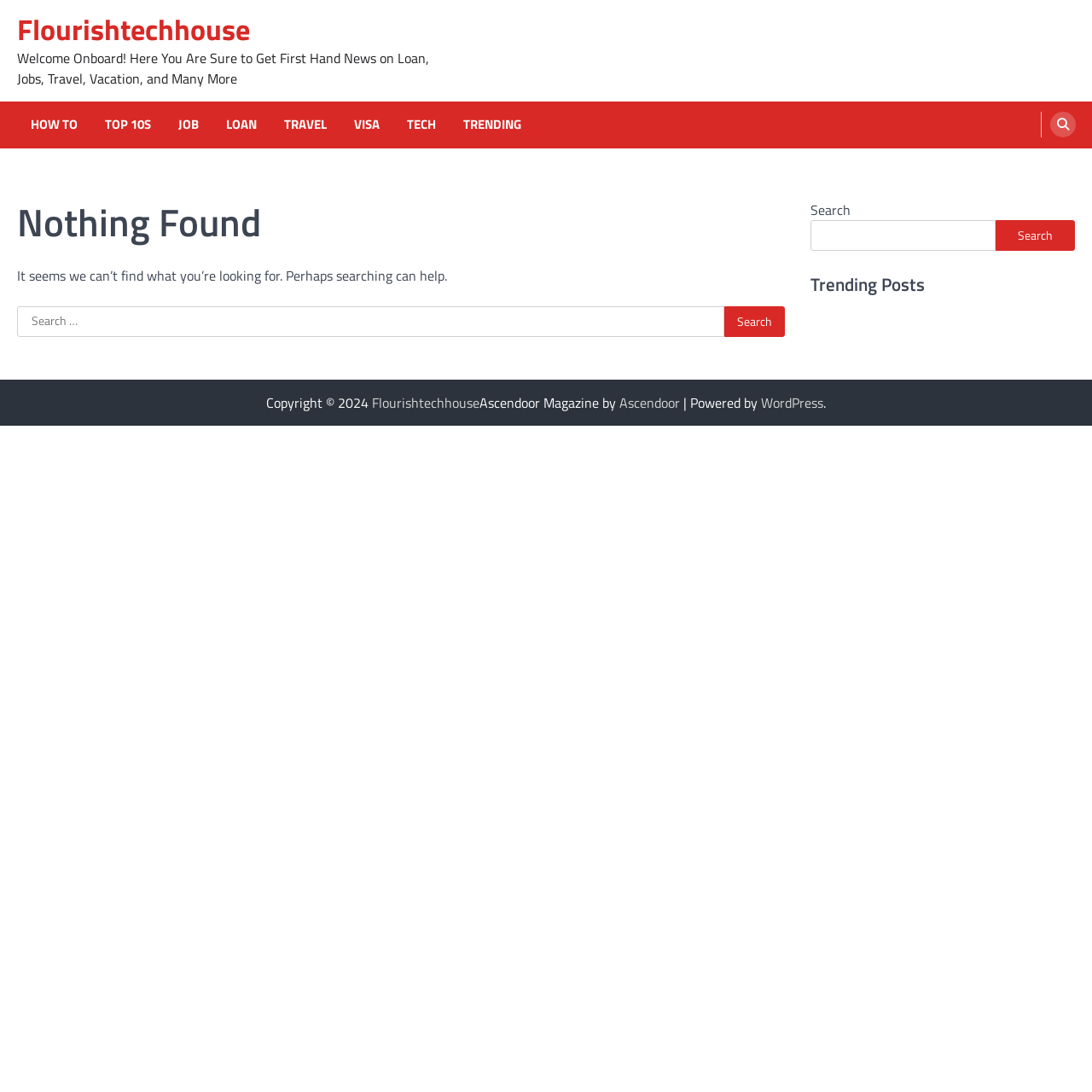What is the name of the magazine associated with this website?
Answer with a single word or phrase, using the screenshot for reference.

Ascendoor Magazine